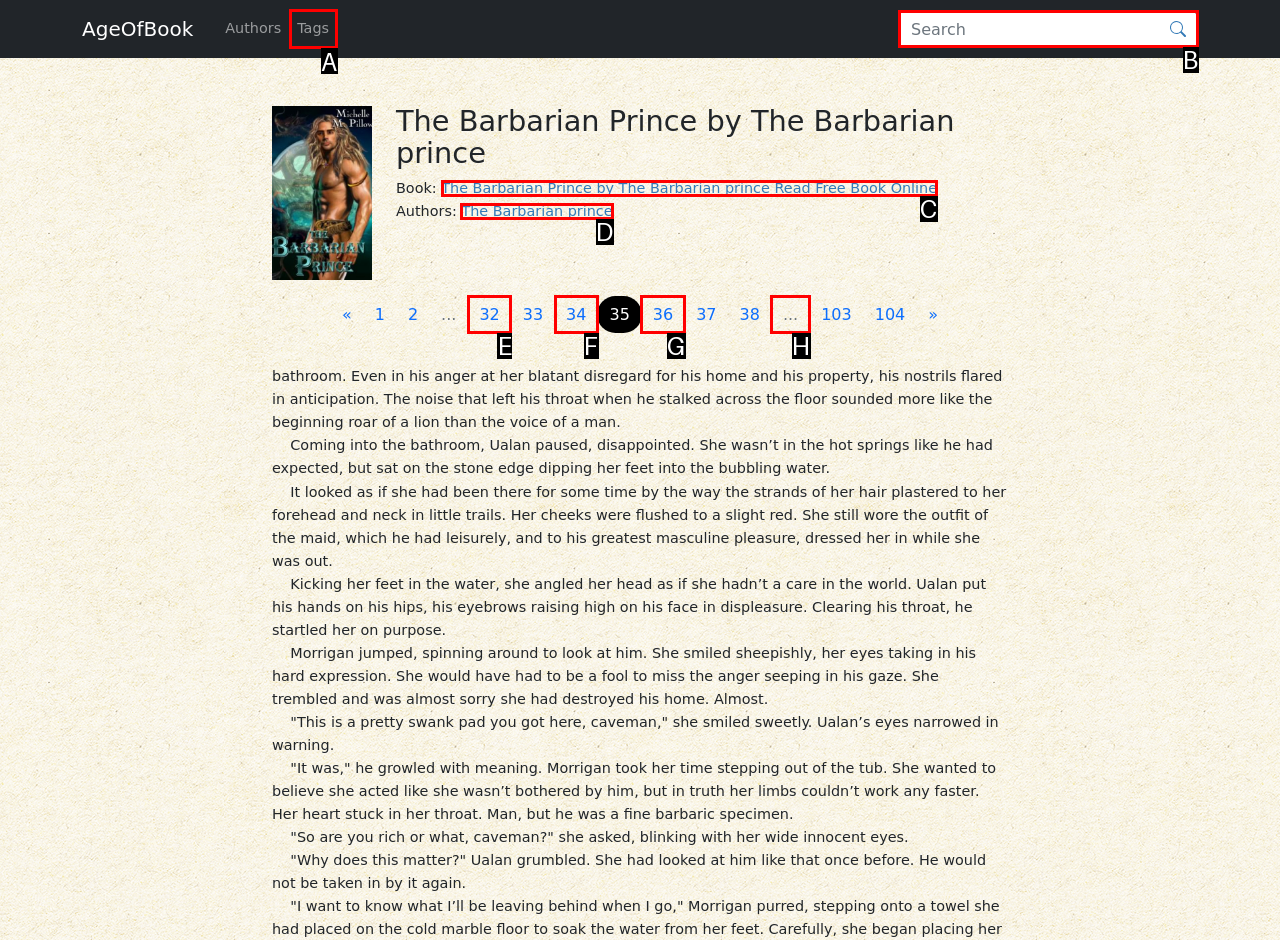Select the correct UI element to complete the task: View author information
Please provide the letter of the chosen option.

D